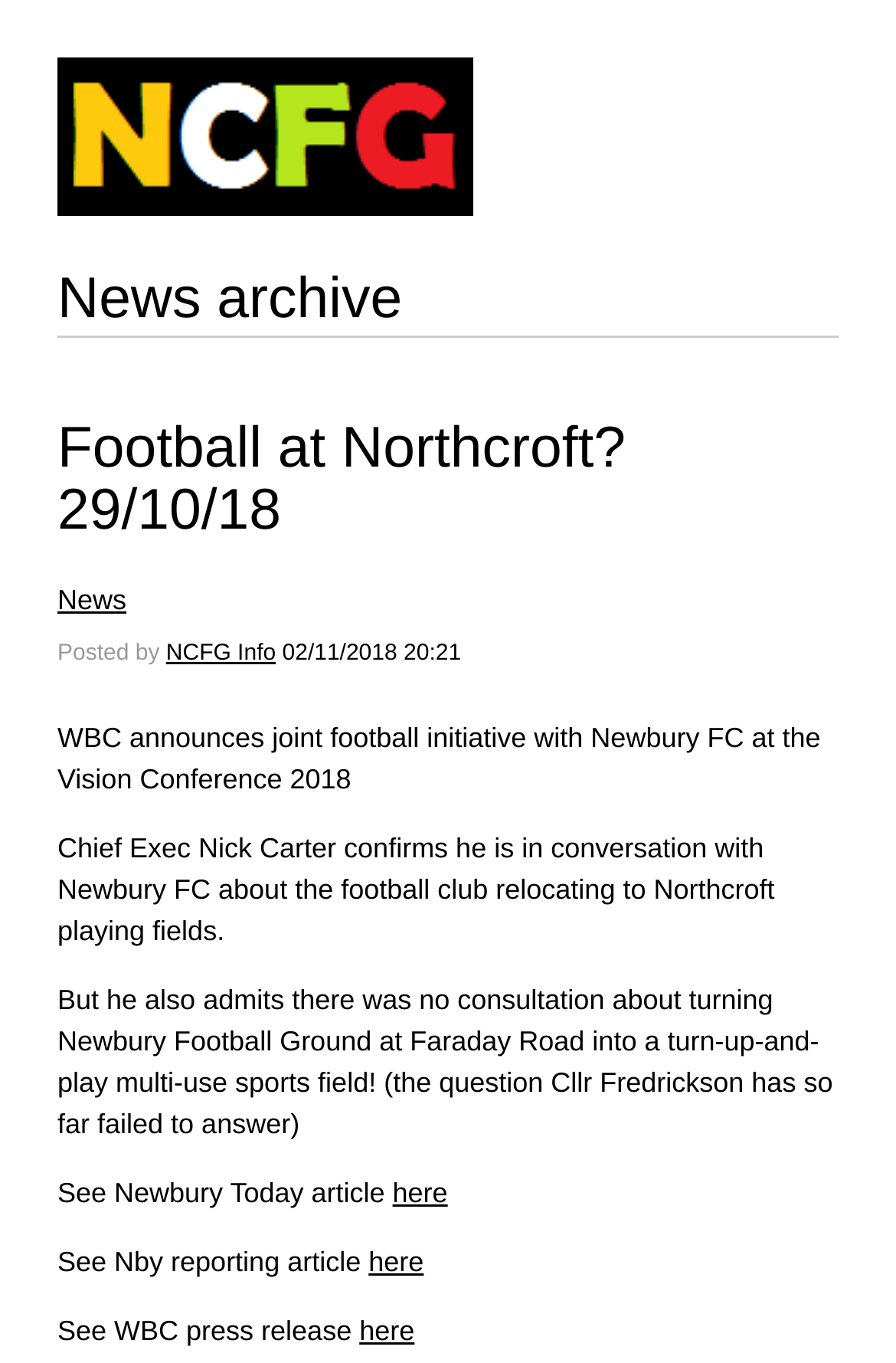Who posted the news?
Using the image, provide a detailed and thorough answer to the question.

I found the answer by looking at the StaticText element 'Posted by' which is followed by a link 'NCFG Info', suggesting that NCFG Info is the one who posted the news.